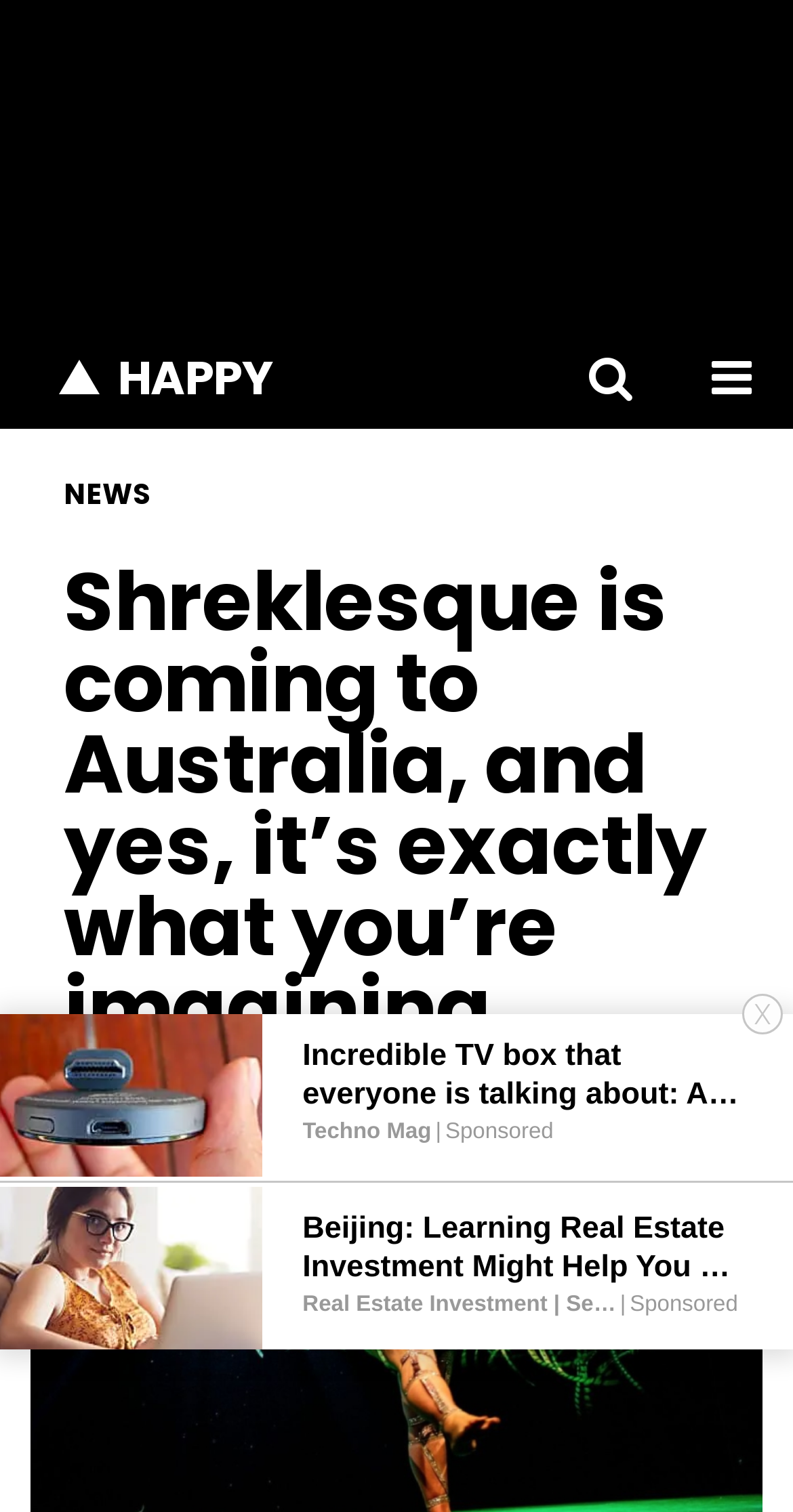Give a detailed account of the webpage.

The webpage appears to be an article or news page about the Shrek-themed burlesque show, Shreklesque, coming to Australia. At the top of the page, there is a large image taking up most of the width, with a small "gtranslate" text element at the top left corner. Below the image, there are two buttons, "toggle search bar" and "toggle side menu", positioned at the top right corner.

To the left of these buttons, there is a link "HAPPY" with a heading element, and a search bar with a "Search" textbox and a "Submit Search Query" button. Below the search bar, there is a header section with two headings, "NEWS" and "Shreklesque is coming to Australia, and yes, it’s exactly what you’re imagining", which suggests that the article is about the Shreklesque show.

Further down the page, there are two advertising sections, each with an image, a link, and some text. The first section has a link "Incredible TV box that everyone is talking about: All channels unlimited" with a sponsored label, and the second section has a link "Beijing: Learning Real Estate Investment Might Help You To Earn More" also with a sponsored label.